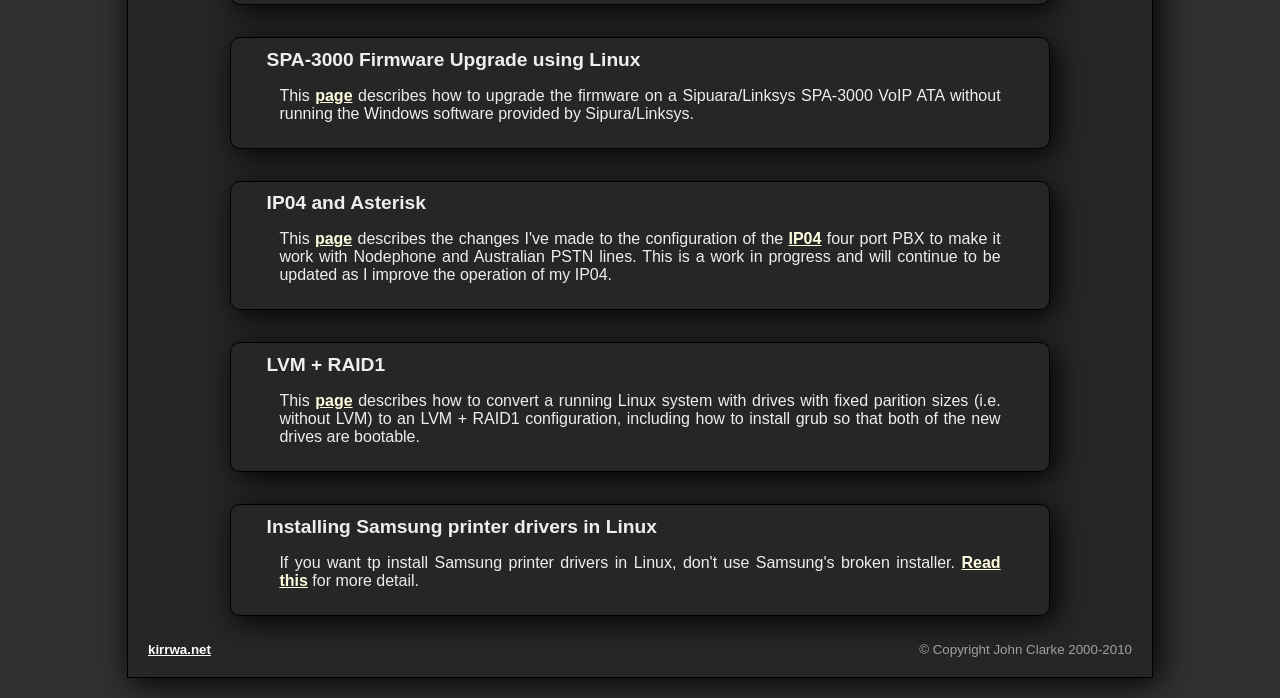Determine the bounding box for the described HTML element: "page". Ensure the coordinates are four float numbers between 0 and 1 in the format [left, top, right, bottom].

[0.246, 0.562, 0.275, 0.586]